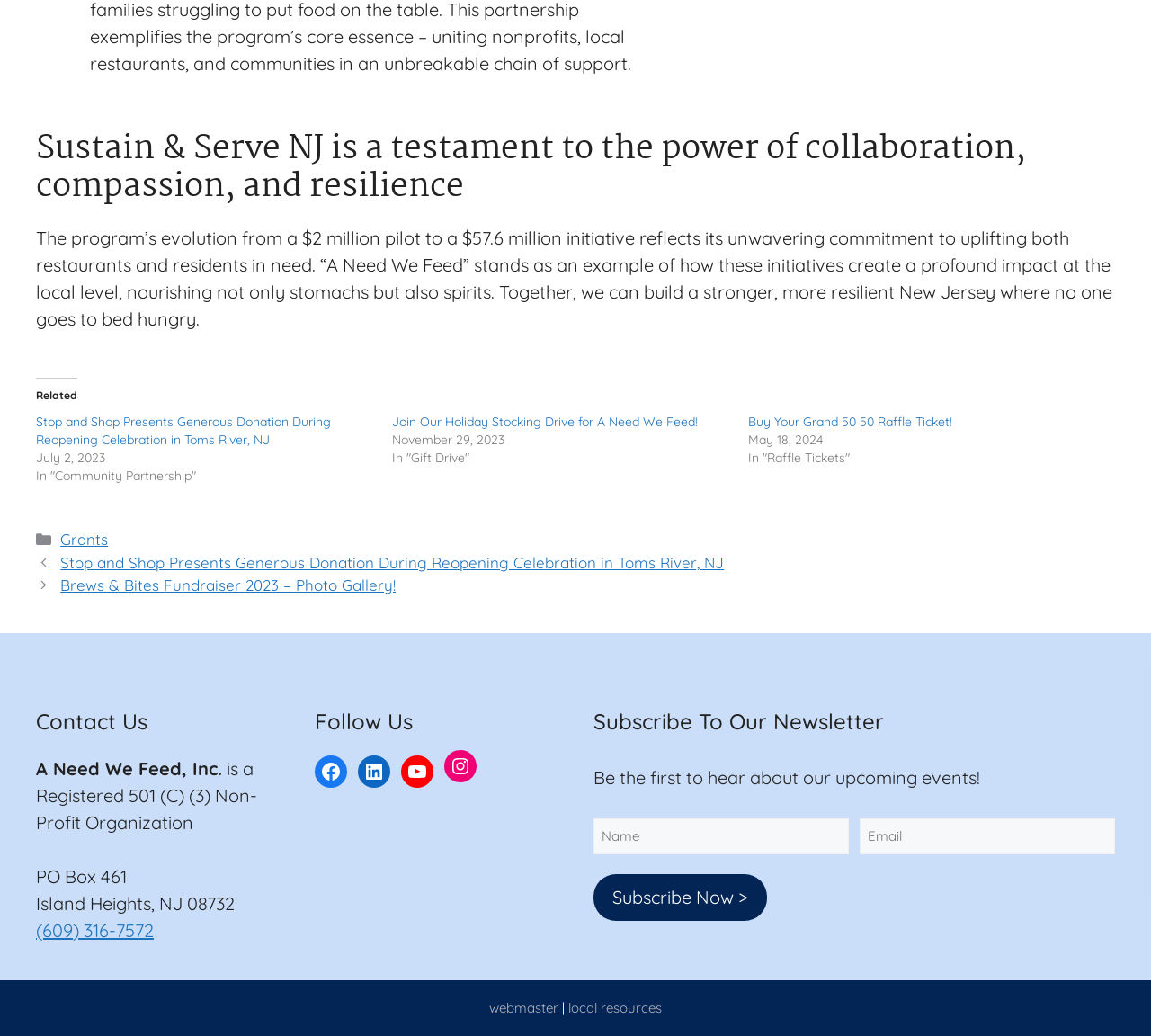Observe the image and answer the following question in detail: What social media platforms can you follow the organization on?

I found the answer by looking at the 'Follow Us' section, where it lists the social media platforms 'Facebook', 'LinkedIn', 'YouTube', and 'Instagram'.